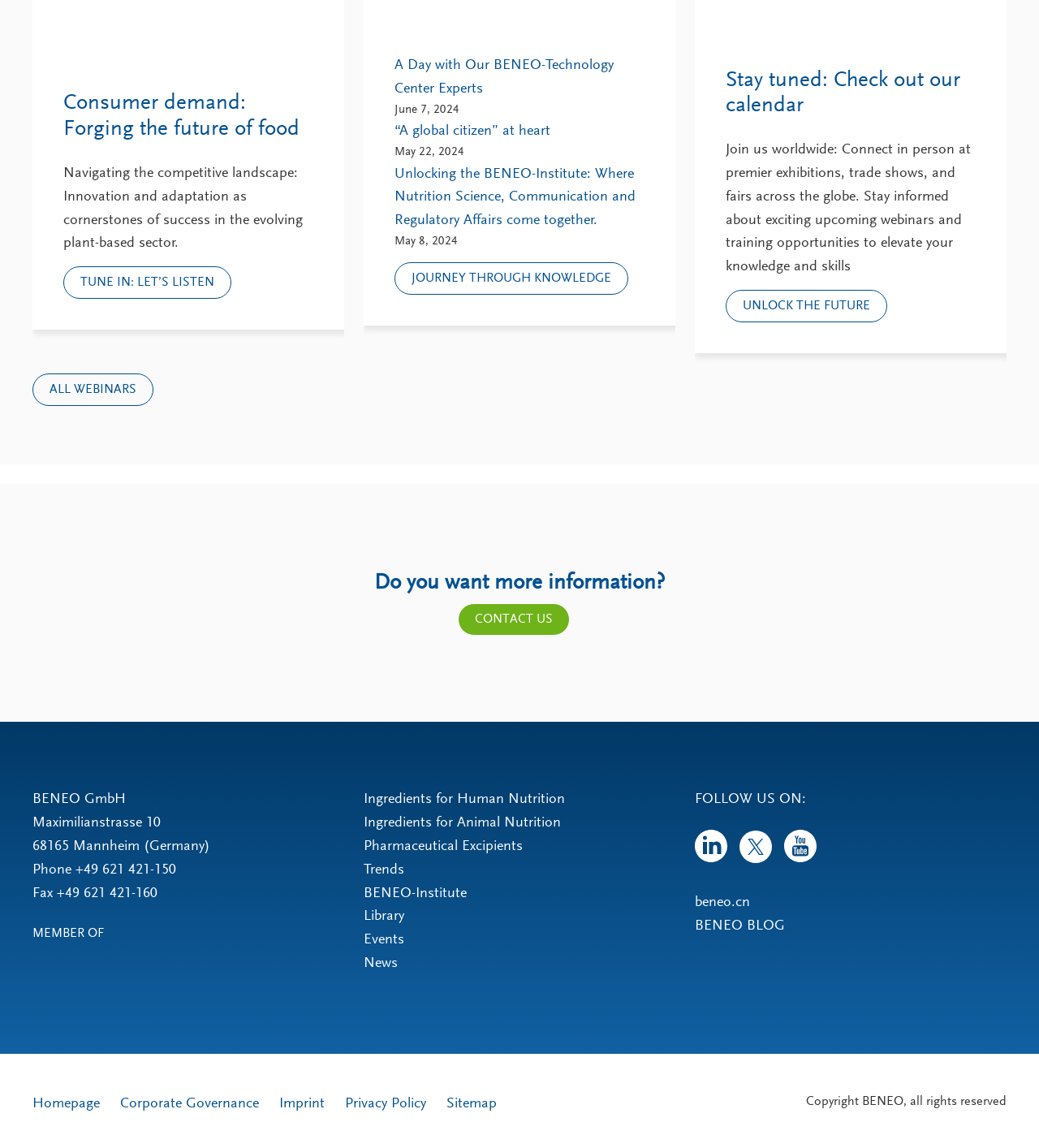Find the bounding box coordinates for the element described here: "Corporate Governance".

[0.116, 0.954, 0.249, 0.968]